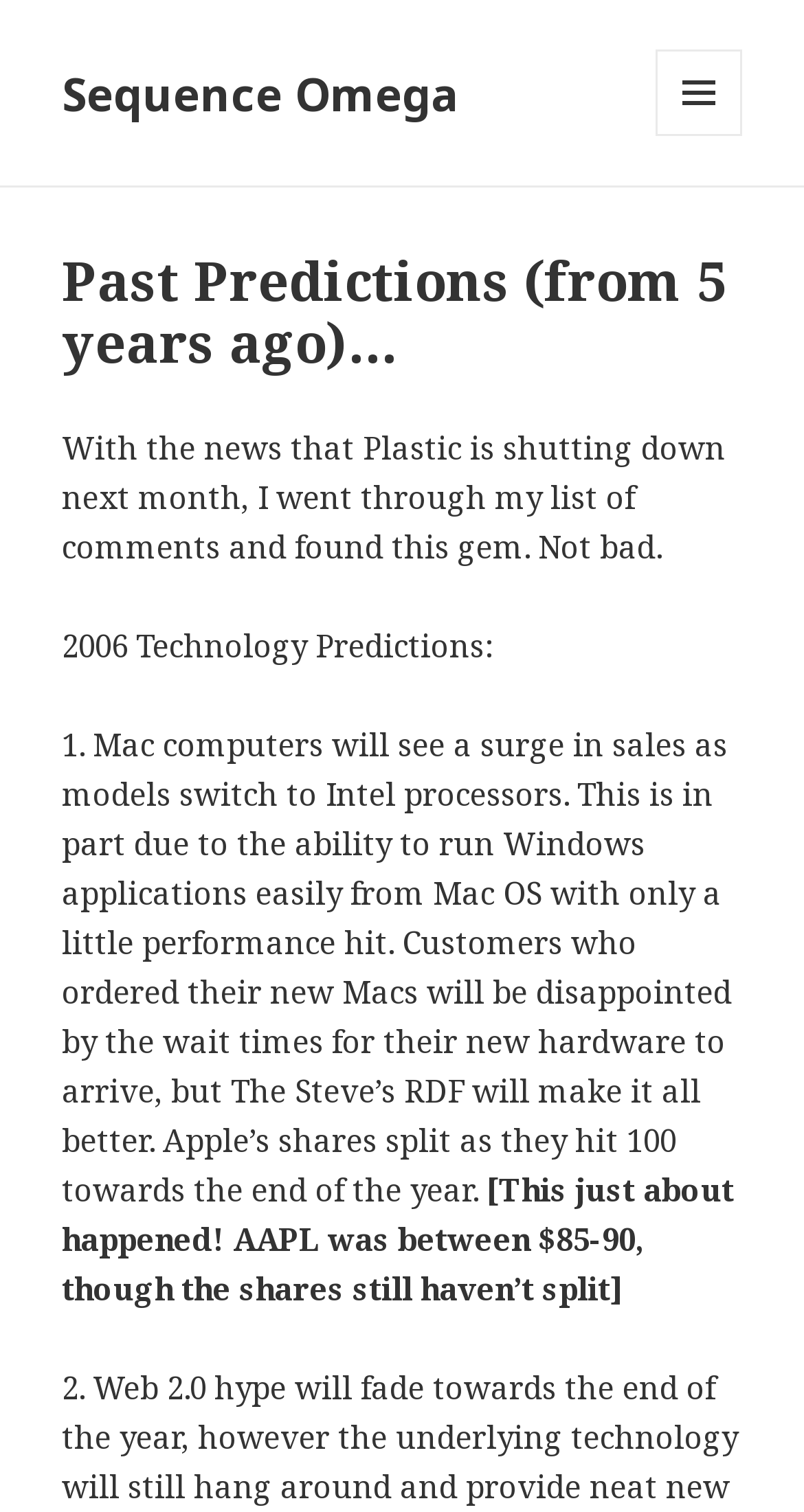Predict the bounding box of the UI element based on the description: "Sequence Omega". The coordinates should be four float numbers between 0 and 1, formatted as [left, top, right, bottom].

[0.077, 0.041, 0.572, 0.082]